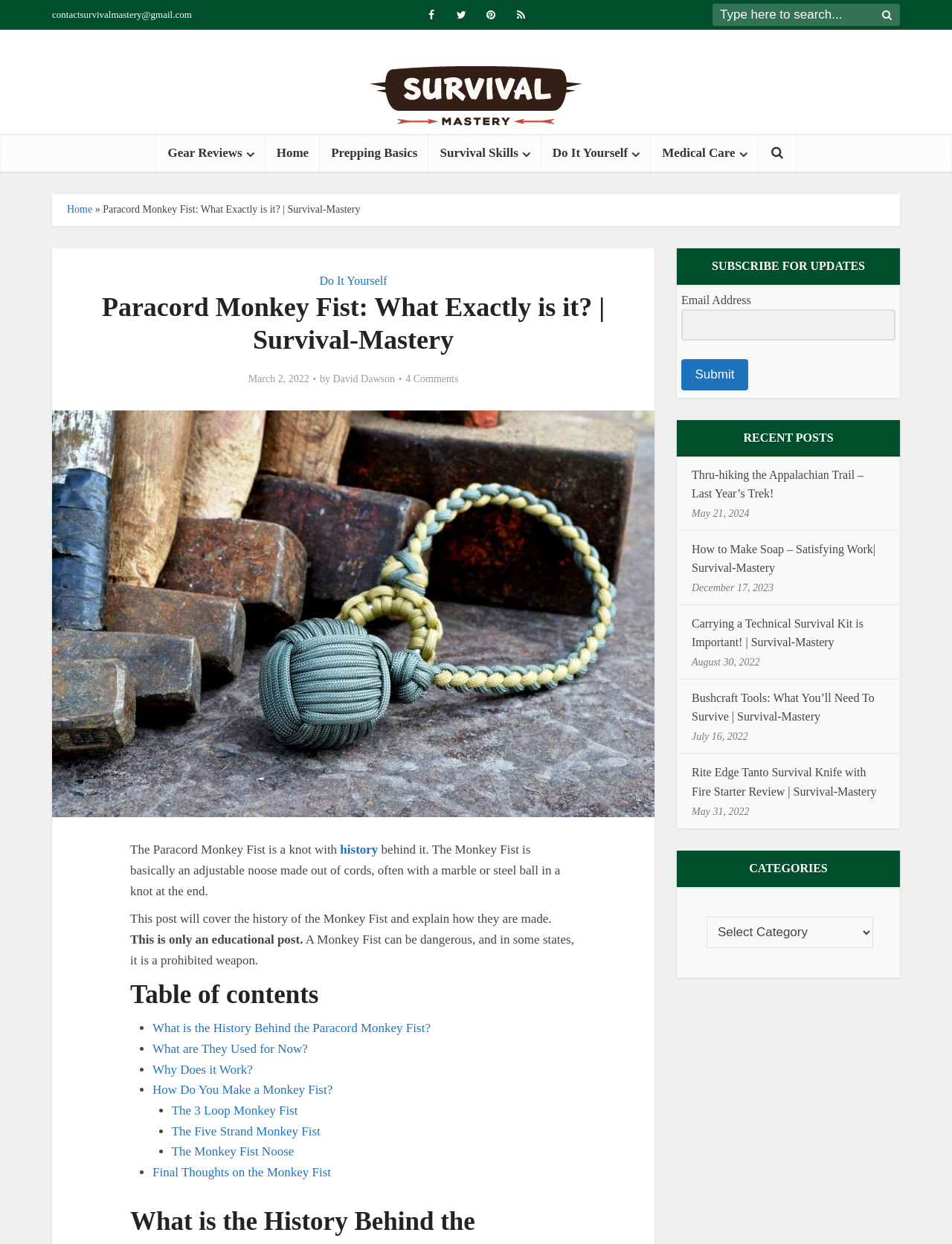Please provide a one-word or phrase answer to the question: 
What is the topic of the current post?

Paracord Monkey Fist